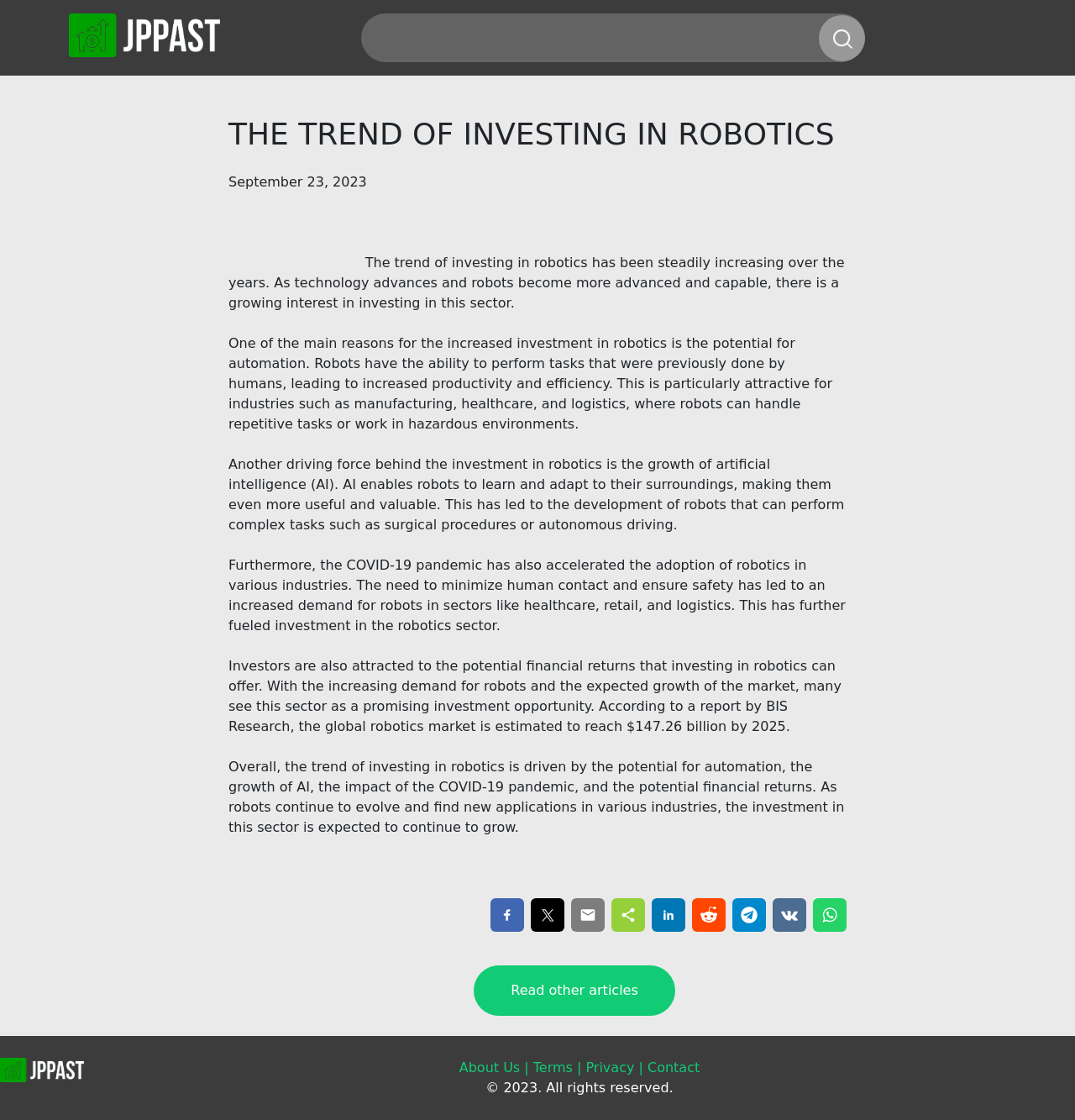Determine the bounding box coordinates for the region that must be clicked to execute the following instruction: "Share on Facebook".

[0.464, 0.81, 0.48, 0.825]